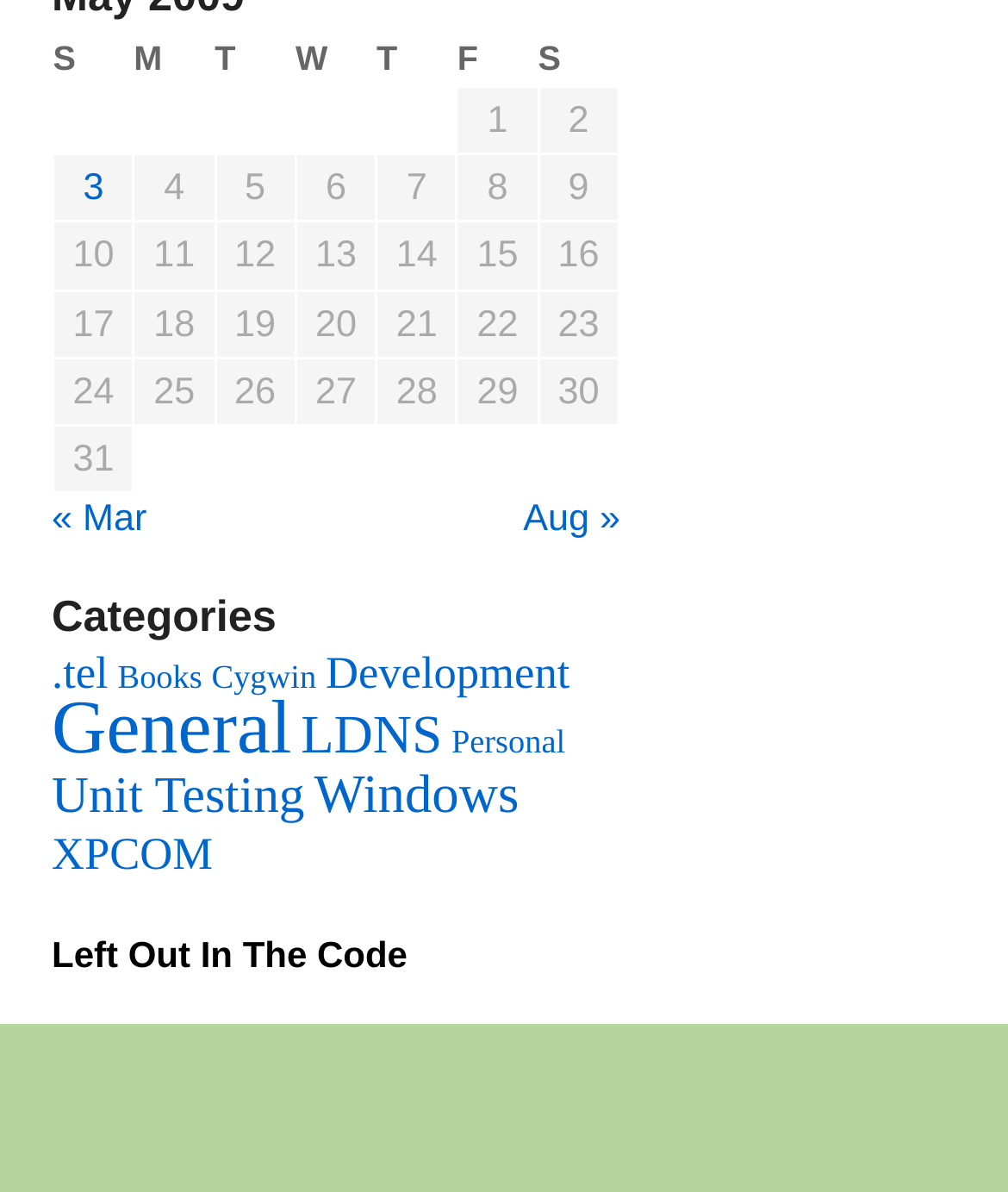Provide the bounding box coordinates of the area you need to click to execute the following instruction: "Navigate to the previous month".

[0.051, 0.419, 0.146, 0.454]